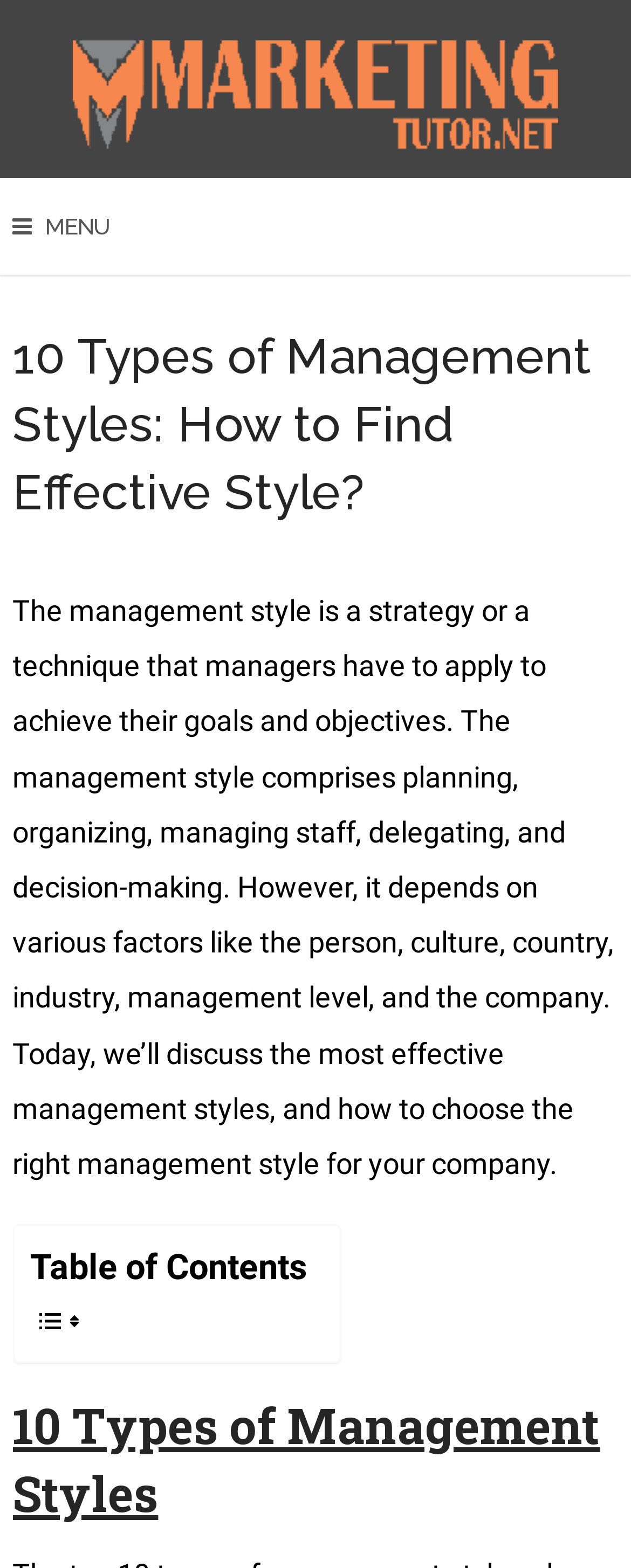Utilize the details in the image to give a detailed response to the question: What is the topic of the webpage?

The webpage has a heading '10 Types of Management Styles' and discusses the concept of management styles, indicating that the topic of the webpage is management styles.